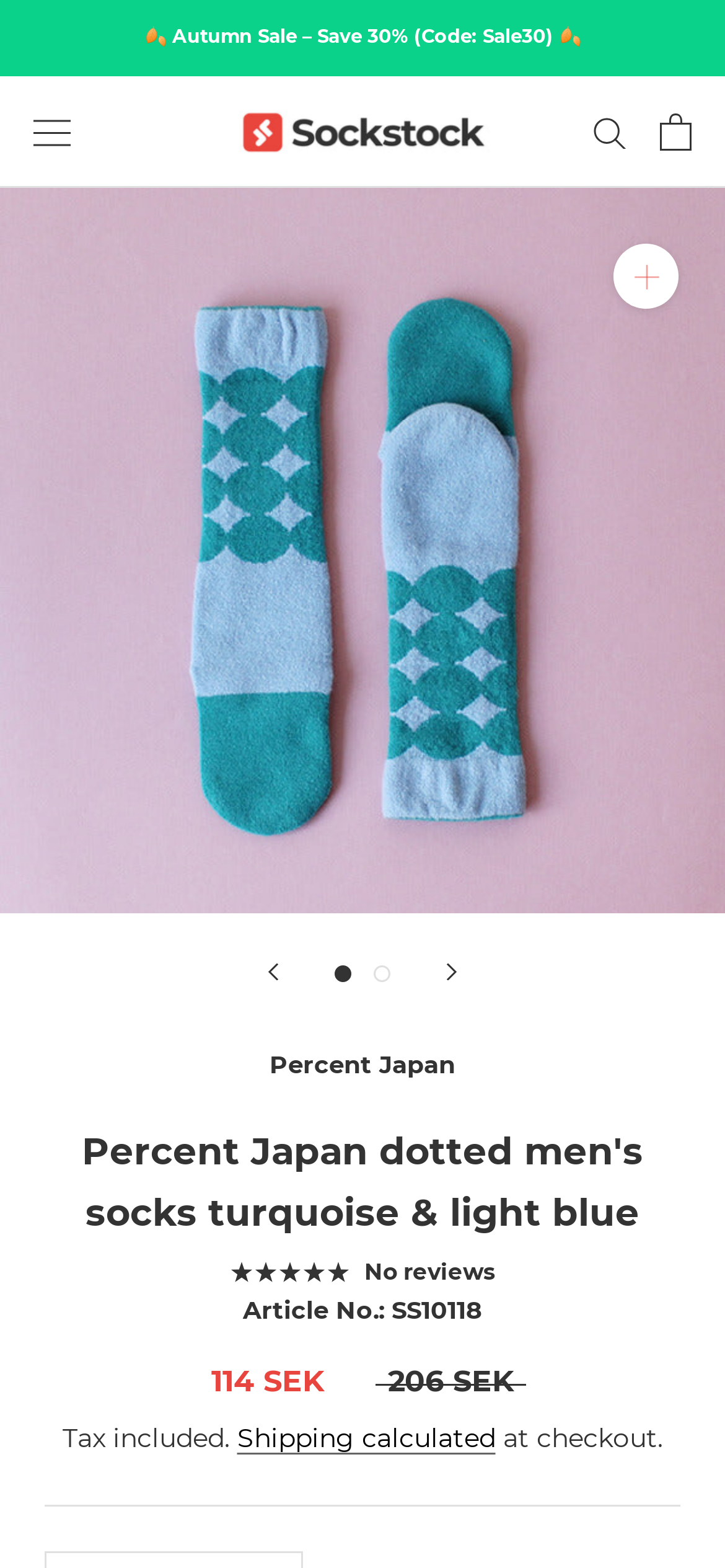What is the price of the men's socks?
Please use the visual content to give a single word or phrase answer.

114 SEK